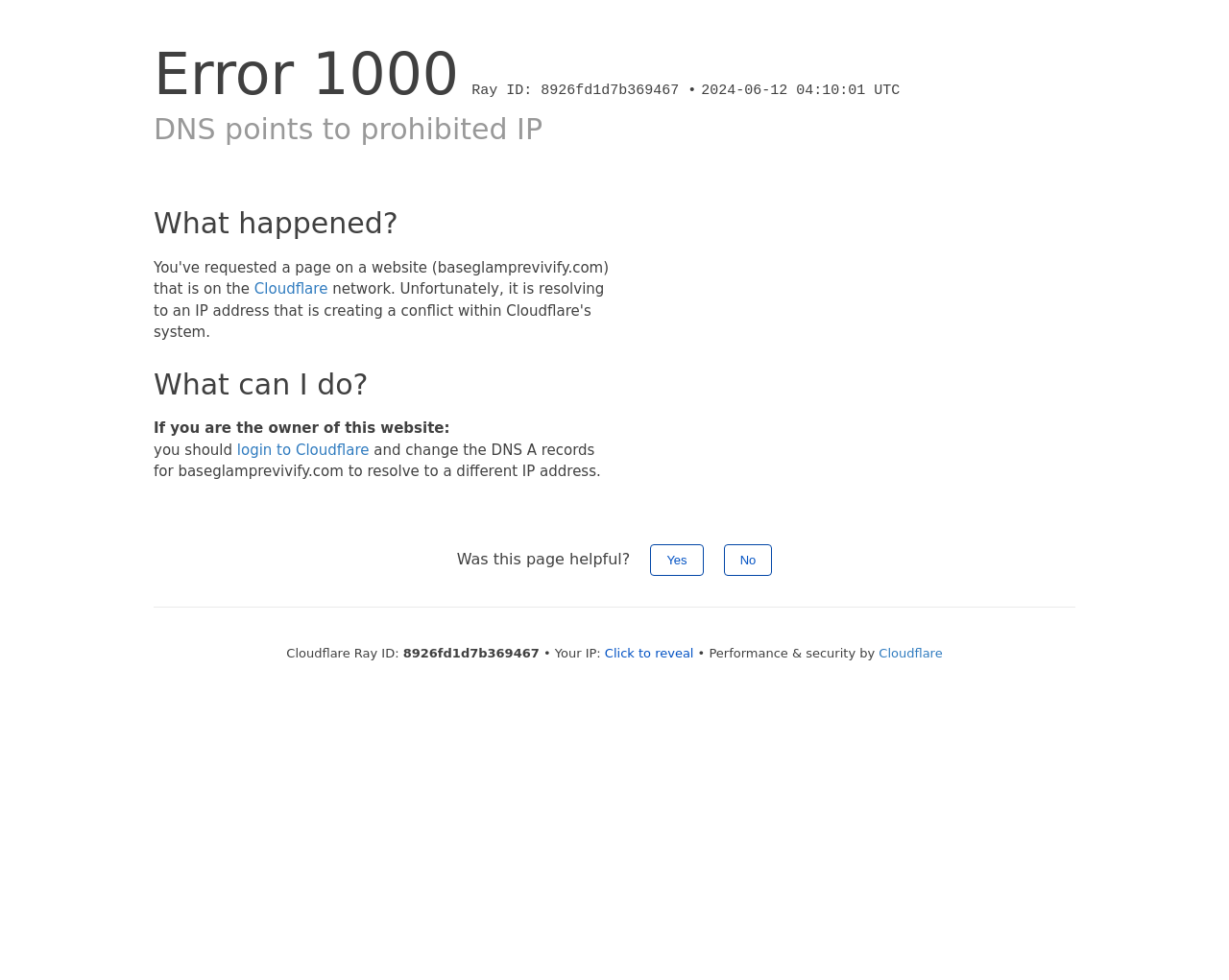Determine the bounding box of the UI component based on this description: "Cloudflare". The bounding box coordinates should be four float values between 0 and 1, i.e., [left, top, right, bottom].

[0.715, 0.659, 0.767, 0.673]